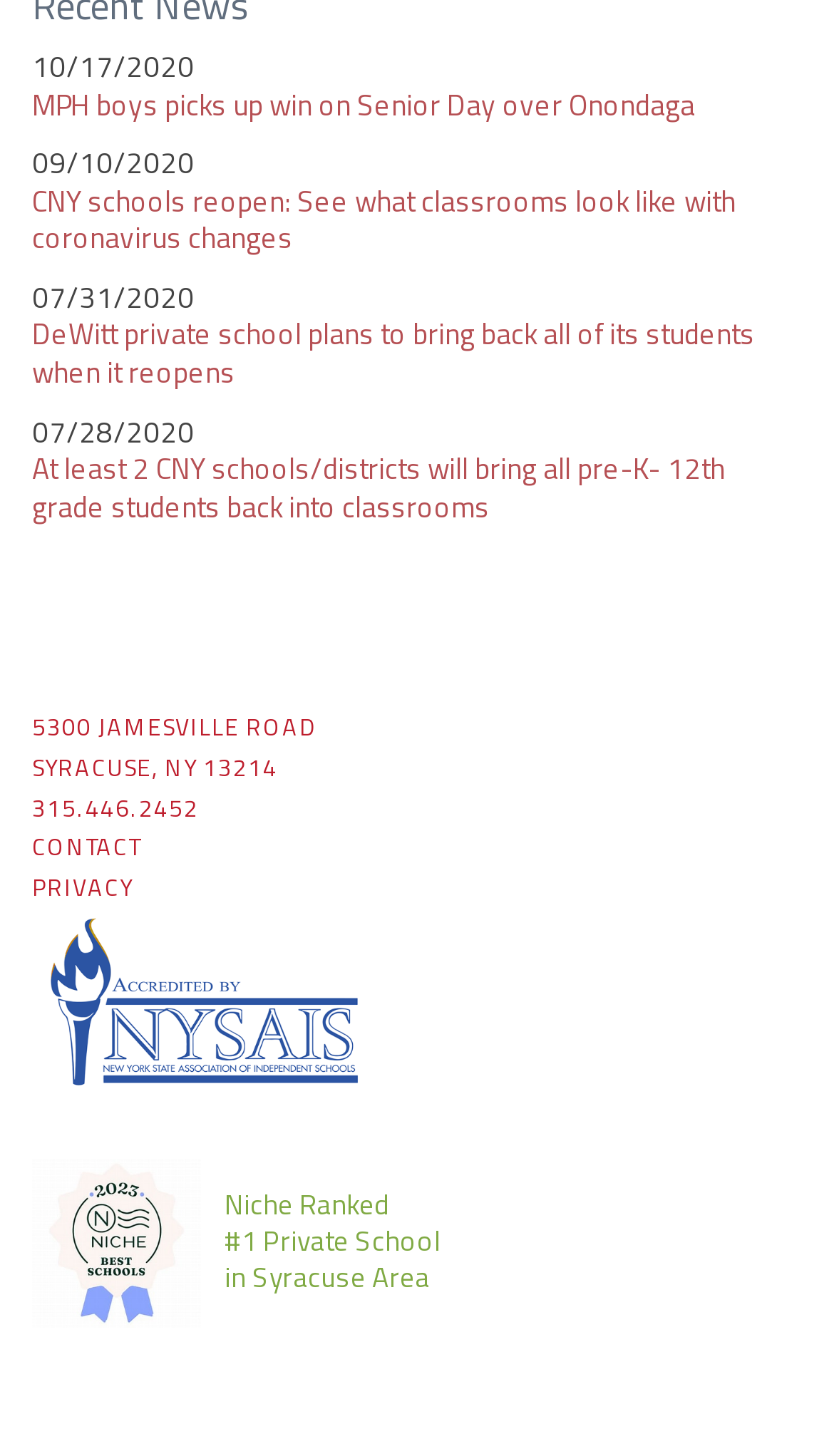Show the bounding box coordinates for the HTML element described as: "Privacy".

[0.038, 0.598, 0.159, 0.621]